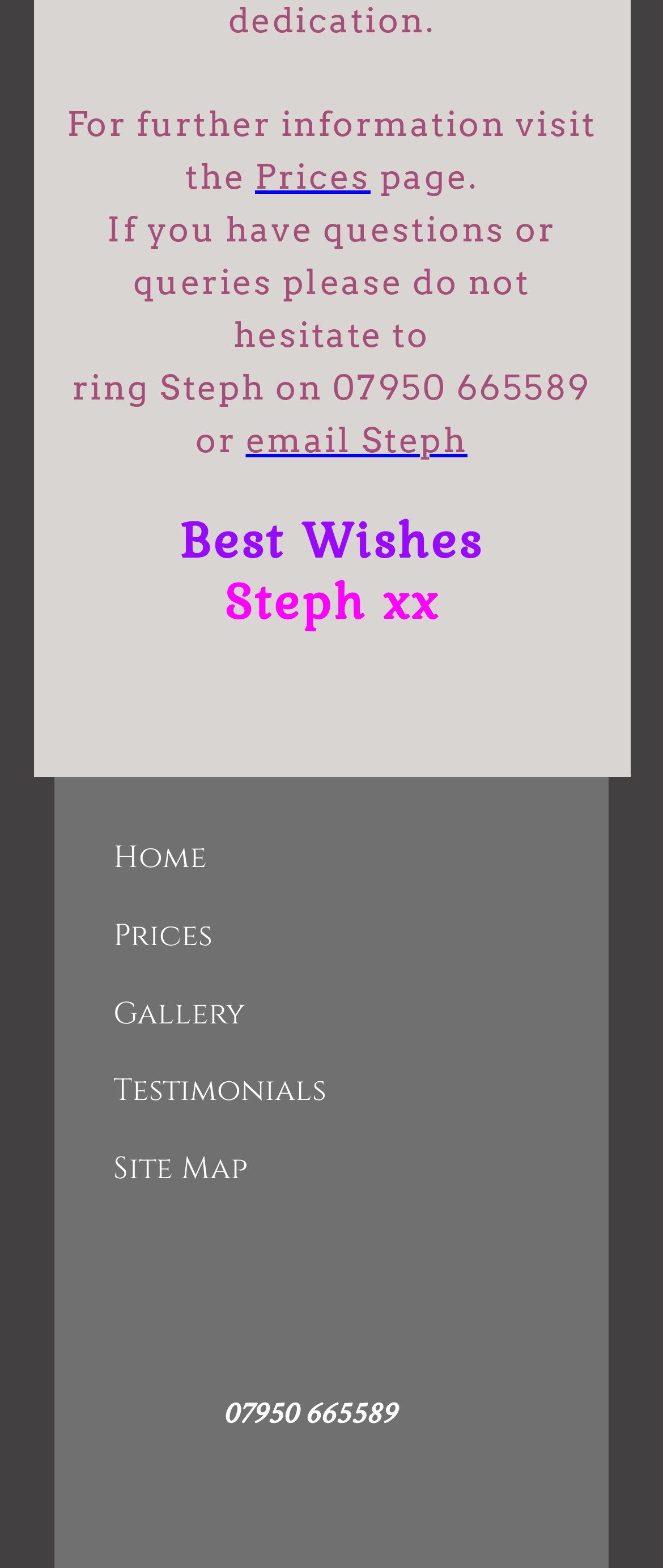What is the purpose of the webpage?
Please elaborate on the answer to the question with detailed information.

The webpage appears to be a personal or business website, and its purpose is to provide information to visitors, as evident from the links to different sections and the contact information provided.